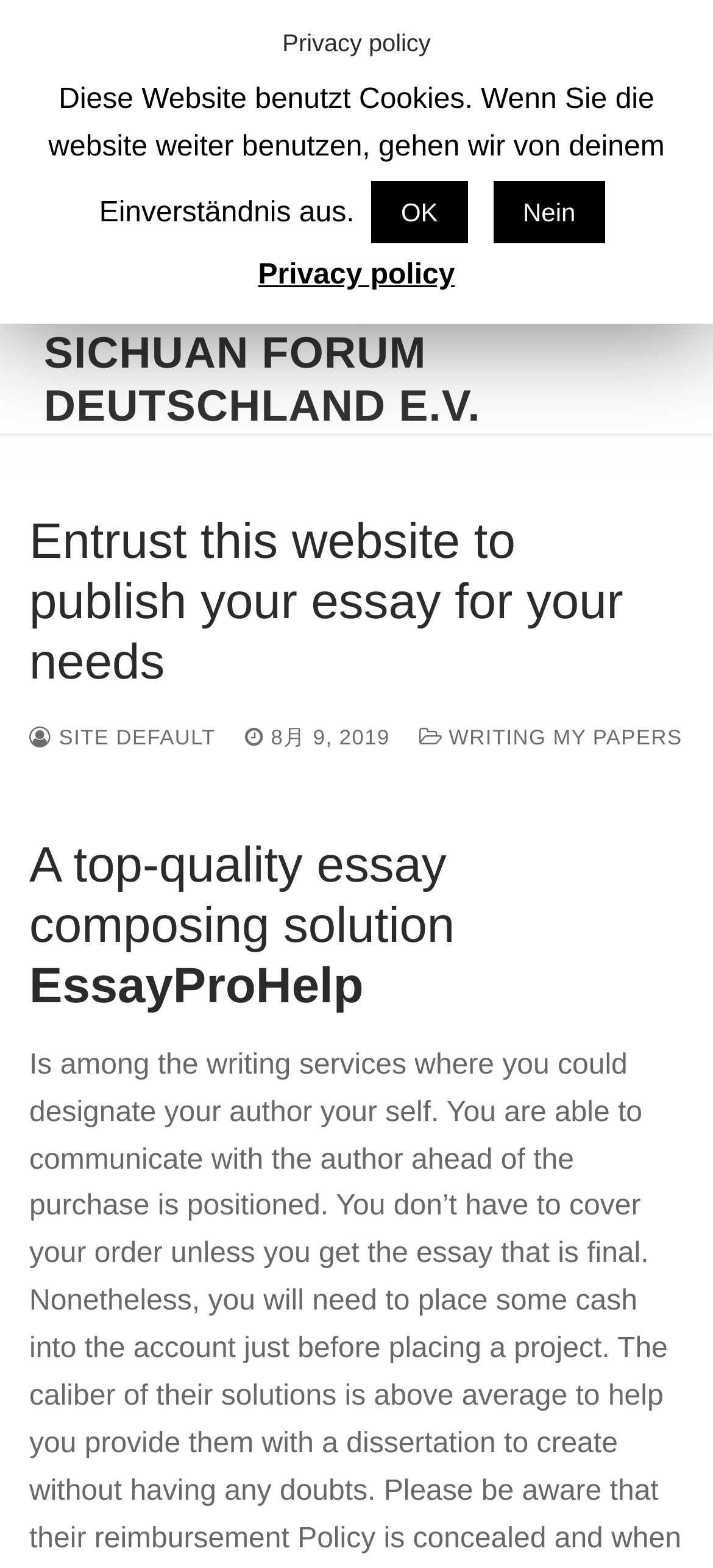Identify the bounding box for the UI element described as: "parent_node: SICHUAN FORUM DEUTSCHLAND E.V.". The coordinates should be four float numbers between 0 and 1, i.e., [left, top, right, bottom].

[0.062, 0.0, 0.754, 0.209]